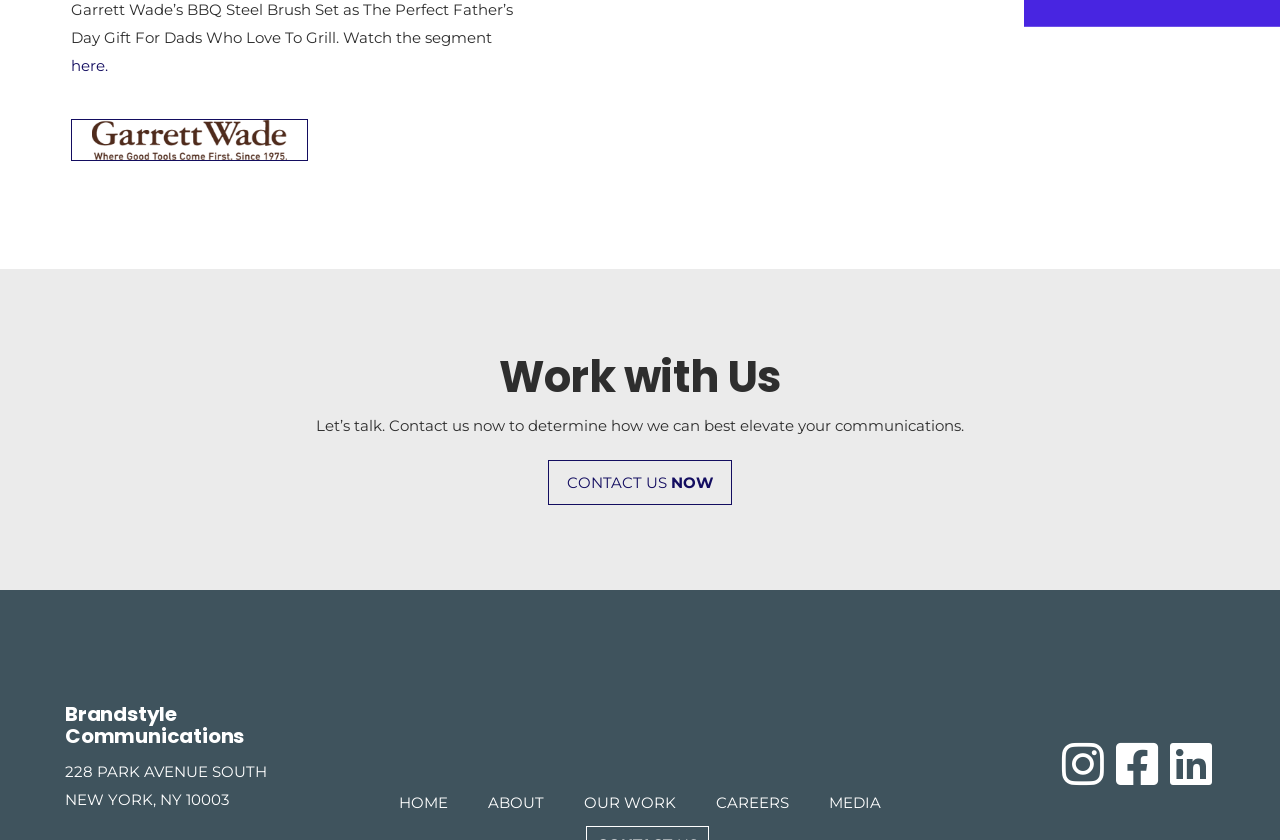What is the call-to-action button text?
Give a one-word or short phrase answer based on the image.

CONTACT US NOW